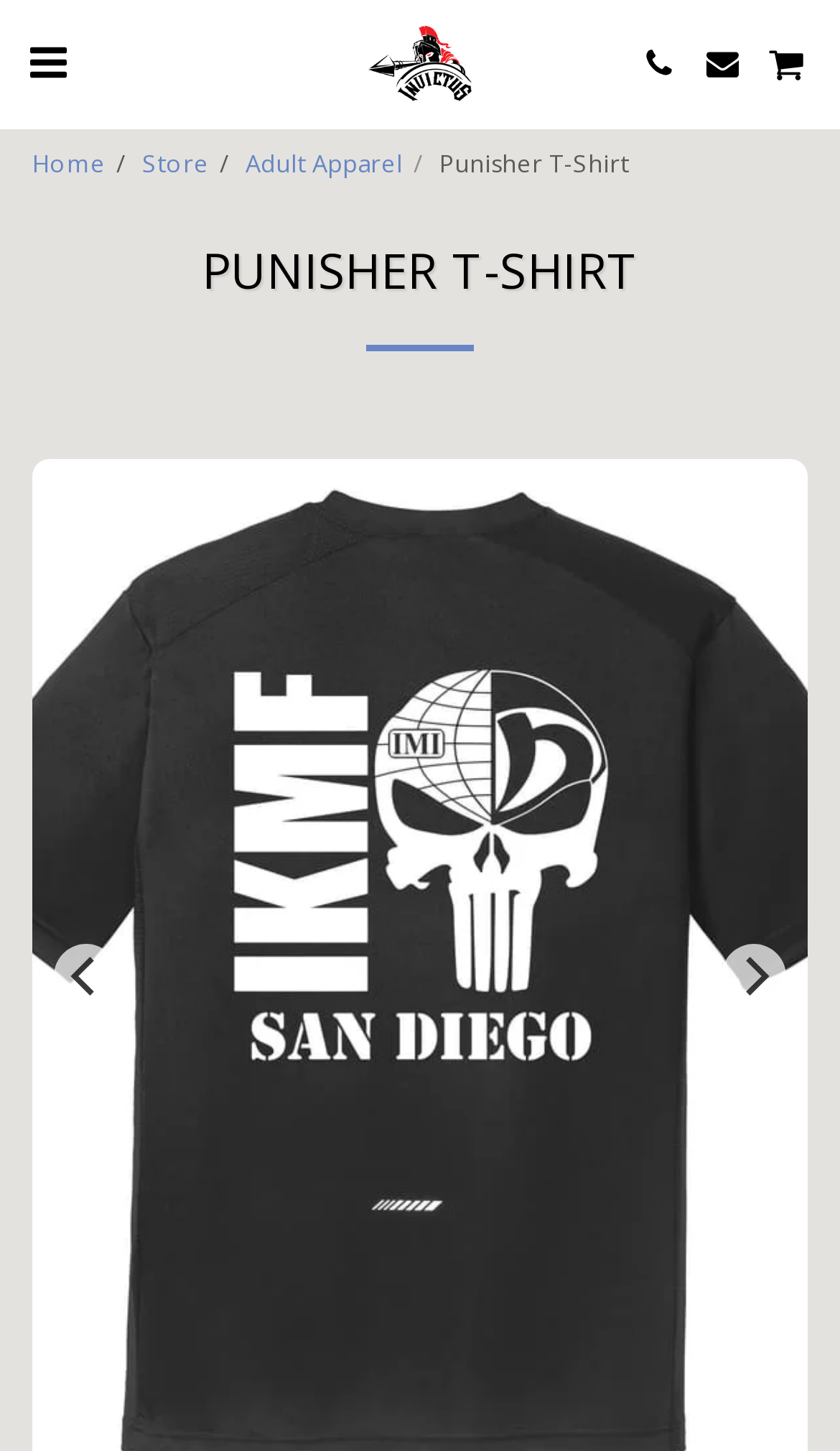Could you find the bounding box coordinates of the clickable area to complete this instruction: "Click the Home link"?

[0.038, 0.101, 0.126, 0.123]